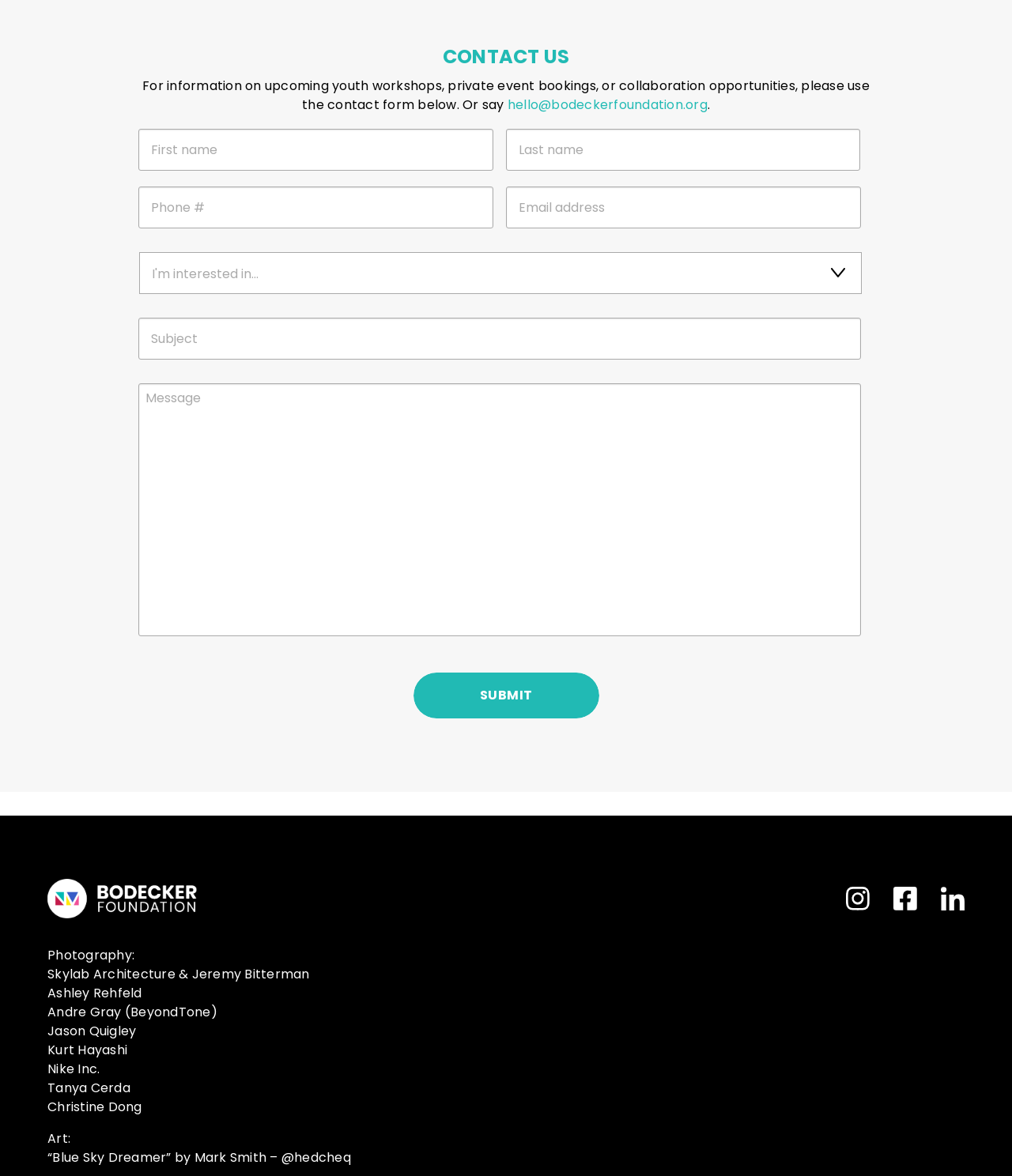Please identify the bounding box coordinates of the element on the webpage that should be clicked to follow this instruction: "Search for a keyword". The bounding box coordinates should be given as four float numbers between 0 and 1, formatted as [left, top, right, bottom].

None